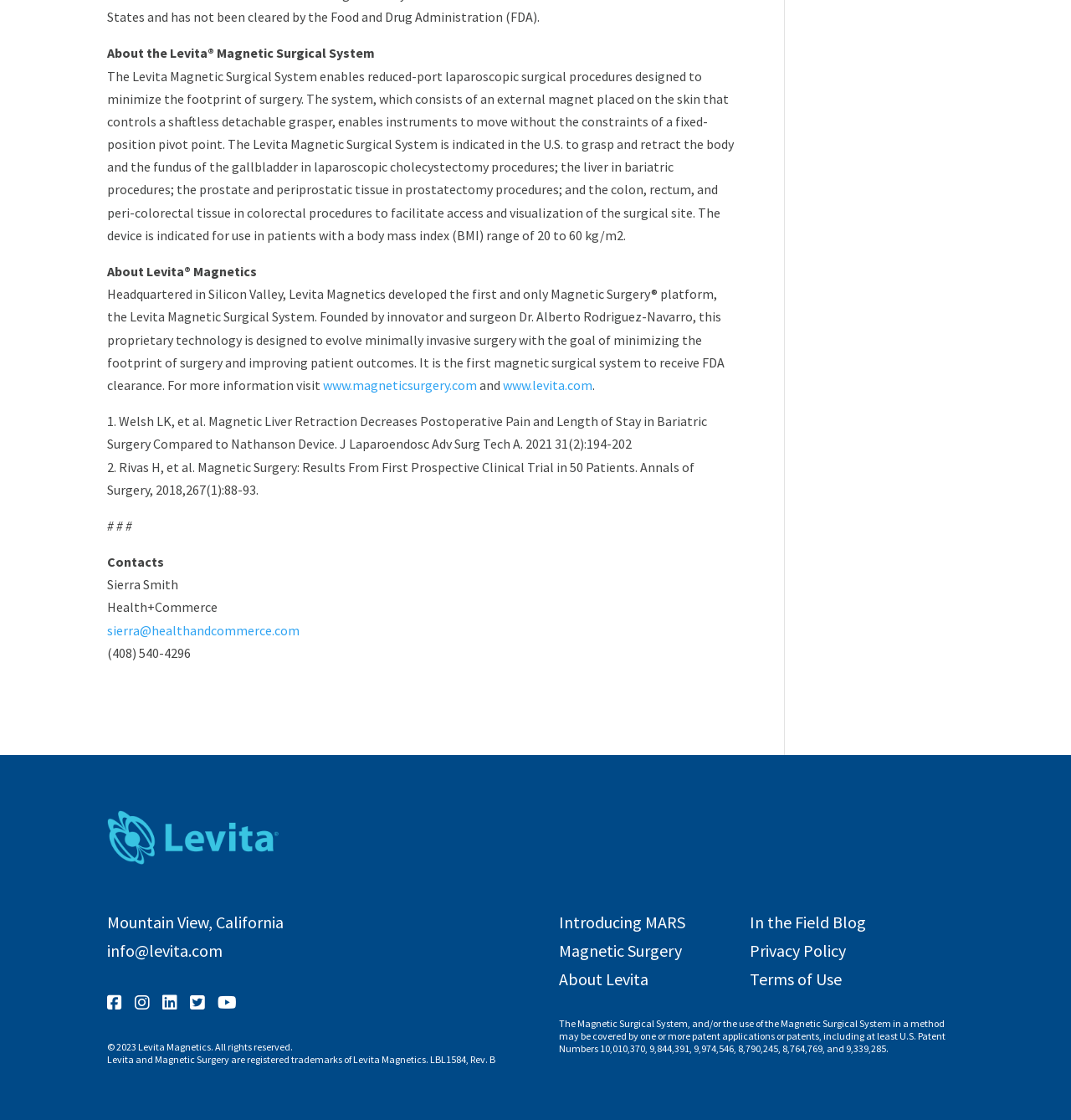Please identify the bounding box coordinates for the region that you need to click to follow this instruction: "Click the 'Shop' link".

None